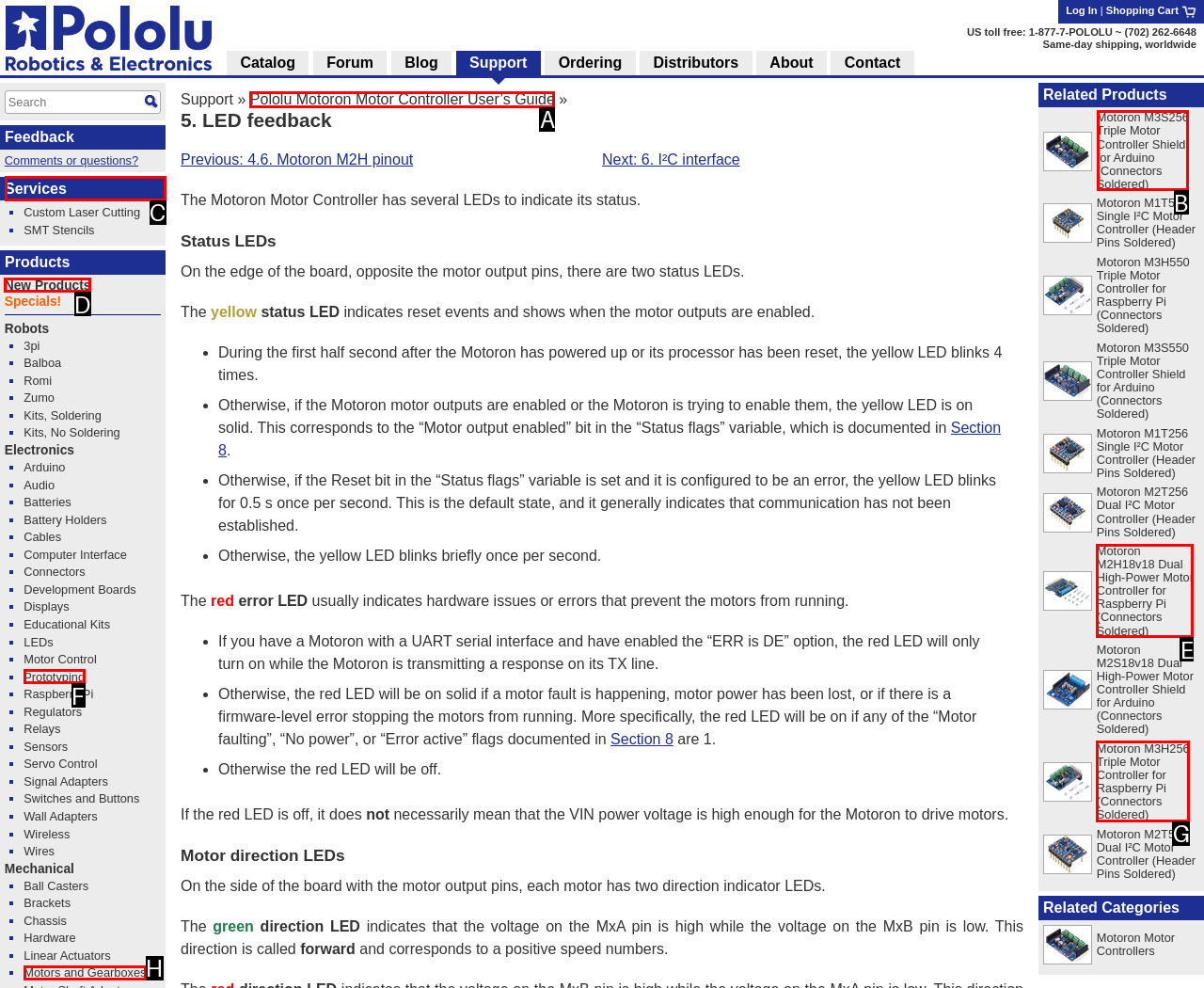Given the task: Click on 'Motoron M3S256 Triple Motor Controller Shield for Arduino (Connectors Soldered)', point out the letter of the appropriate UI element from the marked options in the screenshot.

B